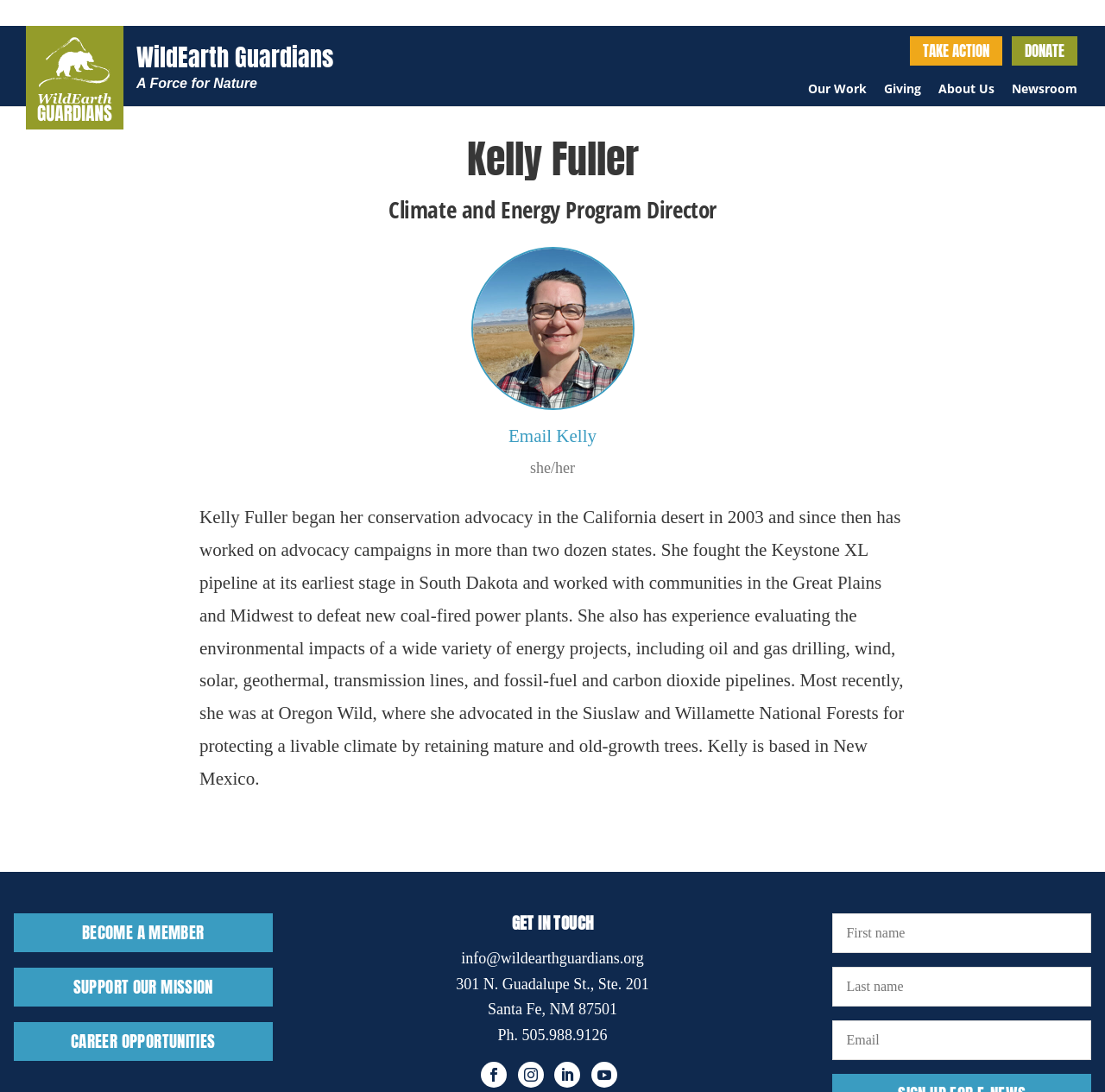What is the address of WildEarth Guardians?
Refer to the image and respond with a one-word or short-phrase answer.

301 N. Guadalupe St., Ste. 201, Santa Fe, NM 87501